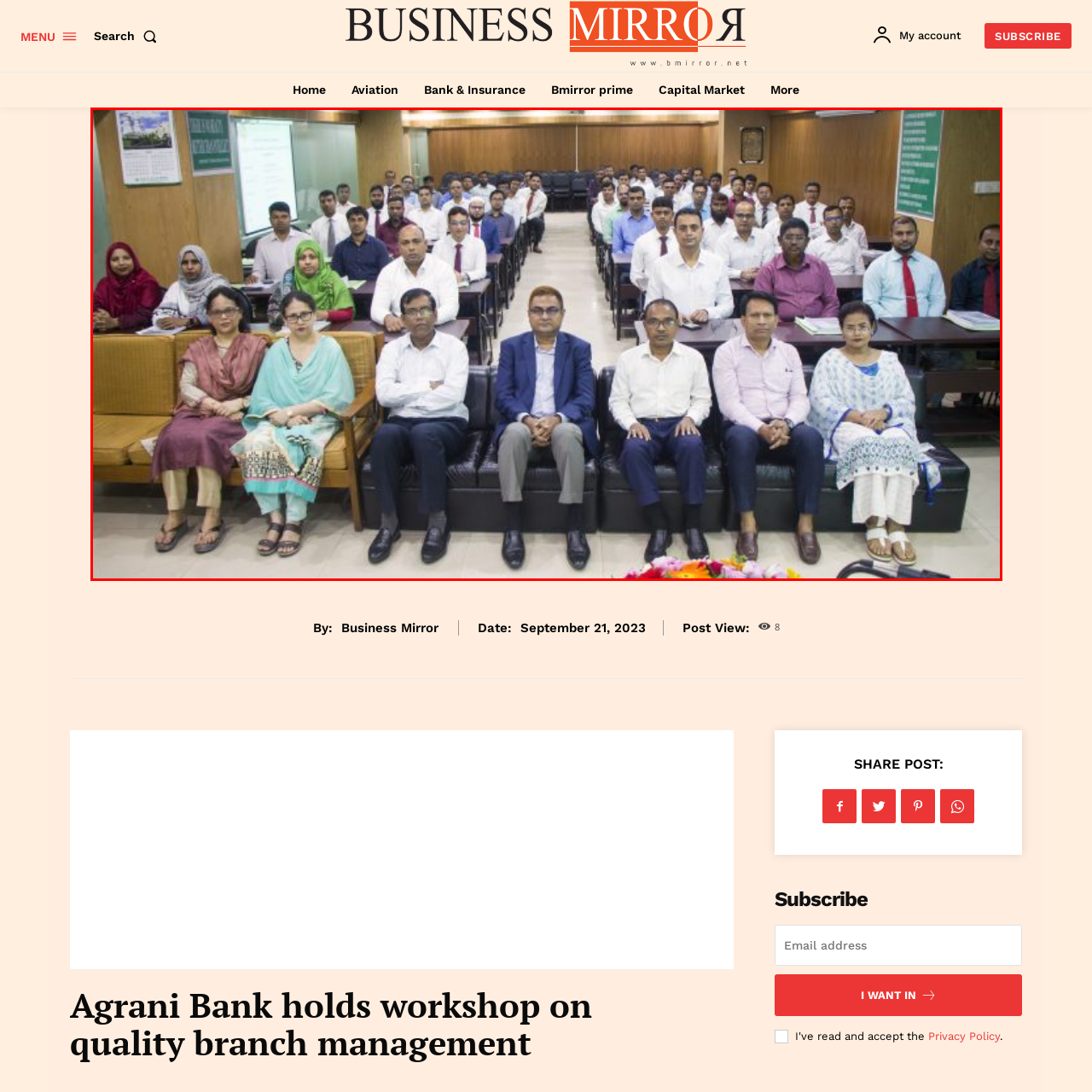What is the gender composition of the attendees?
Focus on the area within the red boundary in the image and answer the question with one word or a short phrase.

Balanced